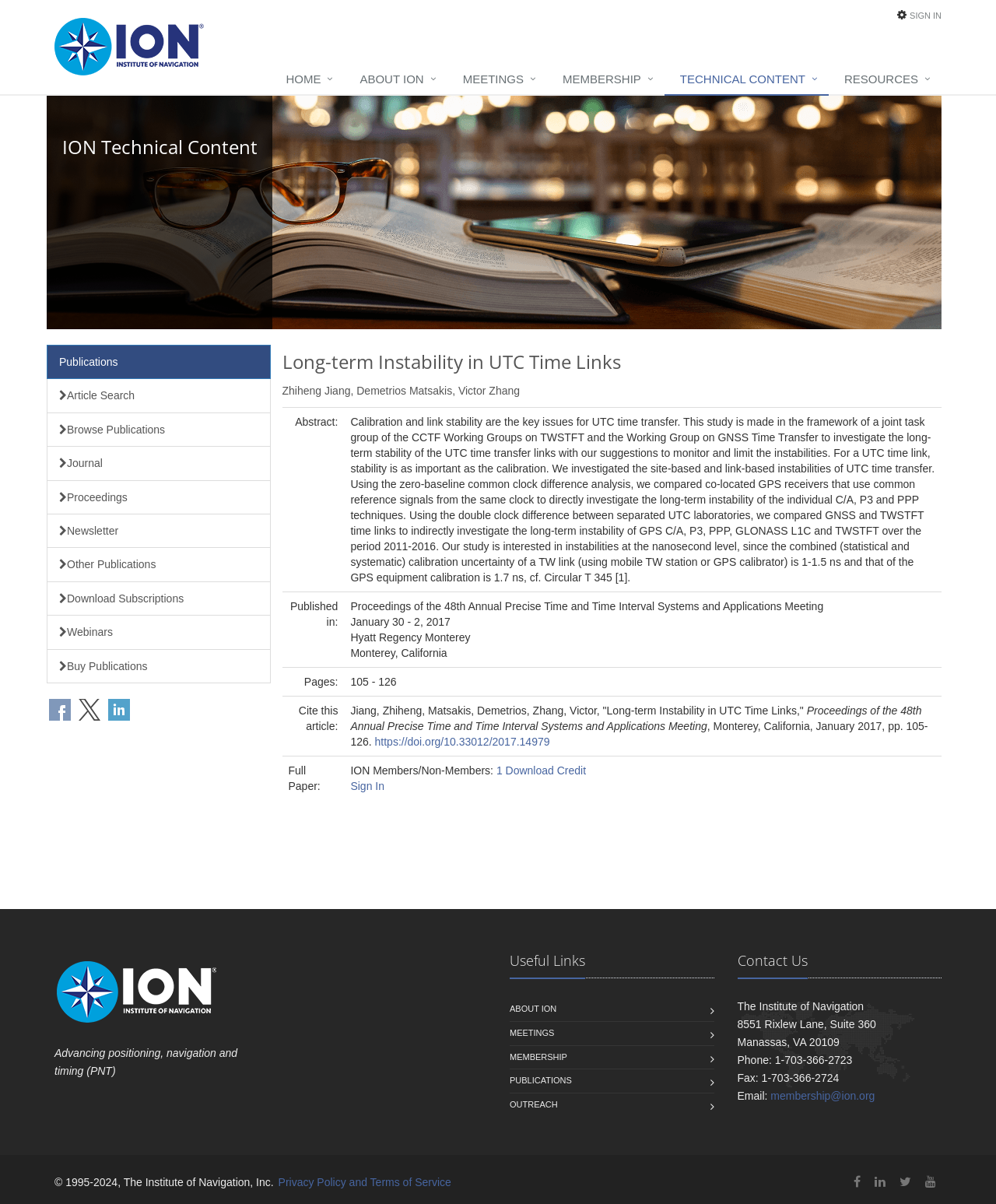Provide an in-depth caption for the contents of the webpage.

This webpage is about a technical article titled "Long-term Instability in UTC Time Links" by Zhiheng Jiang, Demetrios Matsakis, and Victor Zhang. At the top, there is a navigation menu with links to "HOME", "ABOUT ION", "MEETINGS", "MEMBERSHIP", "TECHNICAL CONTENT", and "RESOURCES". Below the navigation menu, there is a header image with the title "ION Technical Content".

The main content of the page is divided into two sections. The first section displays the article's title, authors, and abstract. The abstract discusses the importance of calibration and link stability in UTC time transfer and presents a study on the long-term stability of UTC time transfer links.

The second section is a table with four rows, each containing information about the article, including the publication details, pages, and citation information. There are also links to download the full paper, which requires signing in or purchasing a download credit.

On the left side of the page, there is a sidebar with links to various publications, including articles, journals, proceedings, newsletters, and other publications. There are also links to download subscriptions, webinars, and to buy publications.

At the bottom of the page, there is a footer section with links to "ABOUT ION", "MEETINGS", "MEMBERSHIP", "PUBLICATIONS", and "OUTREACH". There is also a "Contact Us" section with the address, phone number, fax number, and email address of the Institute of Navigation. Finally, there is a copyright notice and a link to the privacy policy and terms of service.